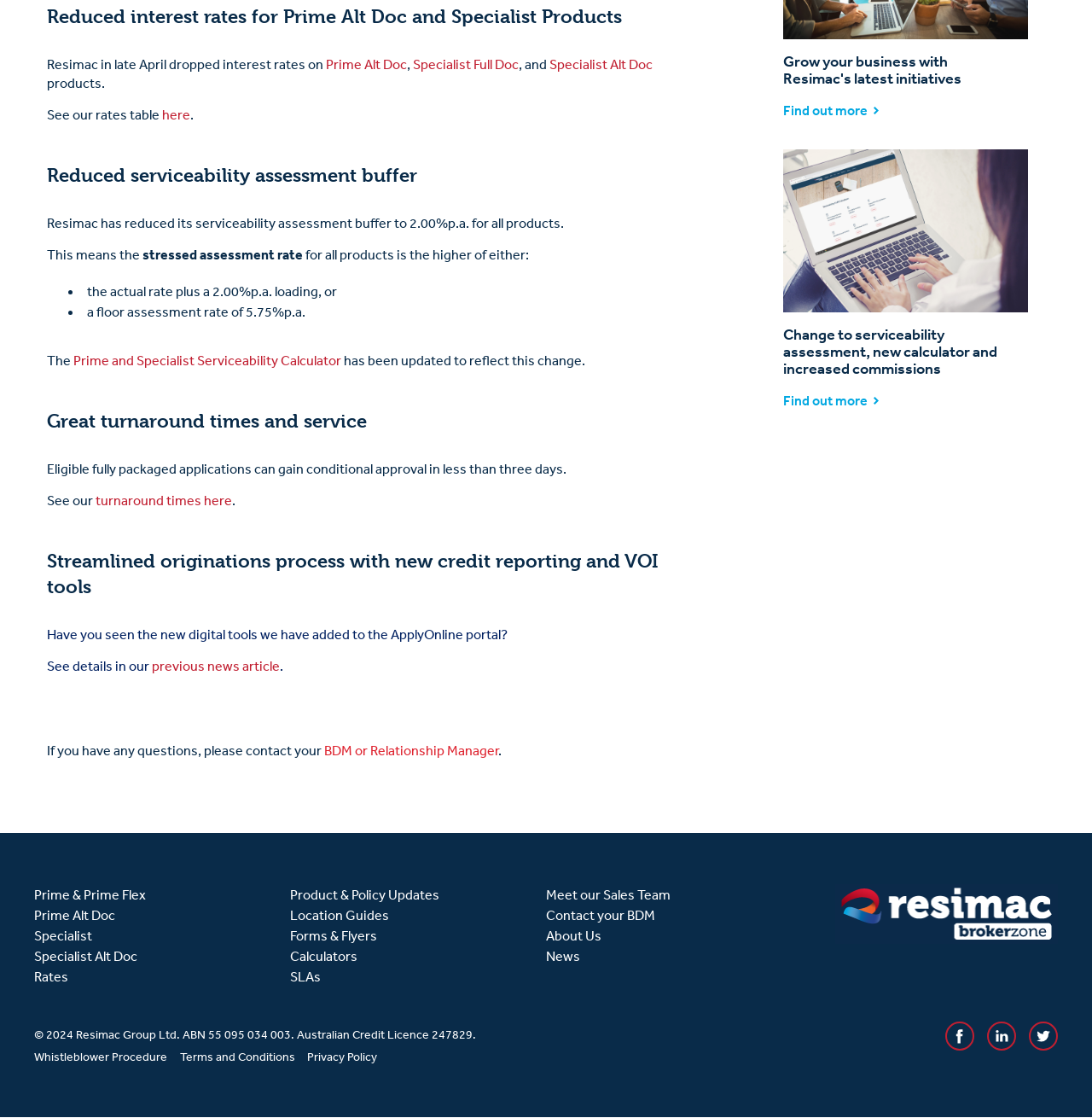Please specify the bounding box coordinates of the clickable section necessary to execute the following command: "Click on Prime Alt Doc".

[0.298, 0.05, 0.373, 0.065]